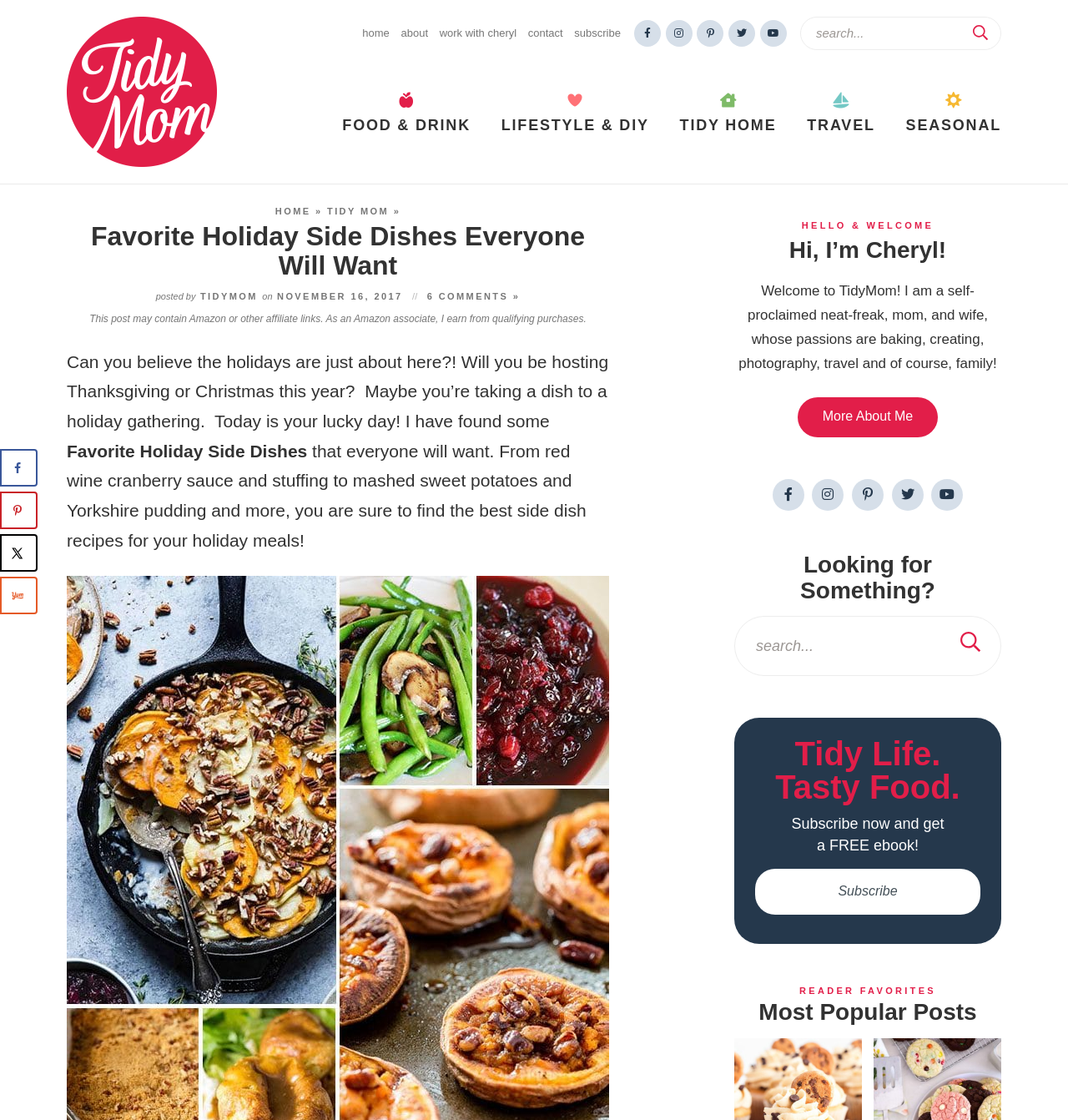Identify the bounding box coordinates for the region of the element that should be clicked to carry out the instruction: "Share on Pinterest". The bounding box coordinates should be four float numbers between 0 and 1, i.e., [left, top, right, bottom].

[0.0, 0.439, 0.035, 0.472]